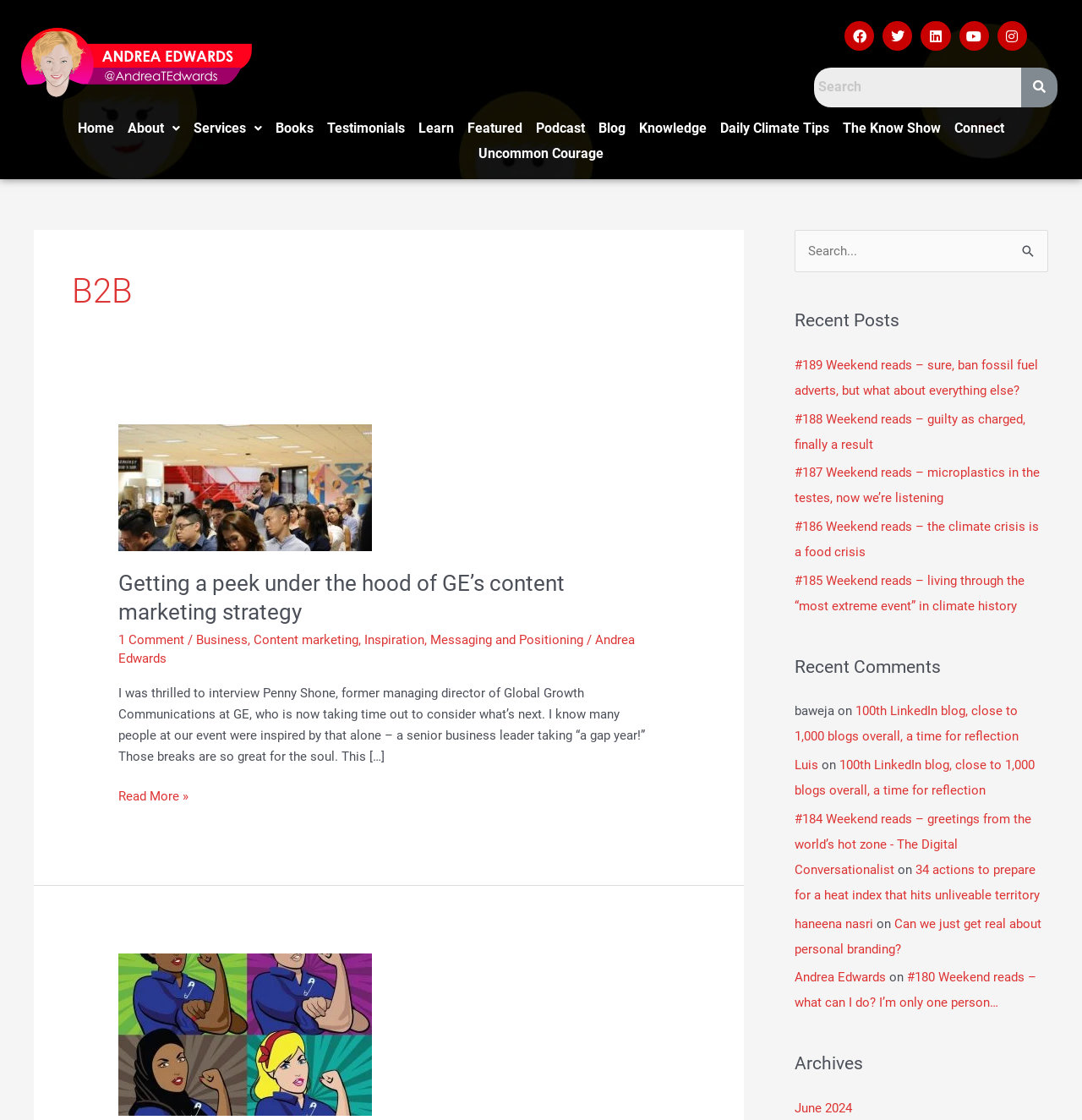Can you specify the bounding box coordinates of the area that needs to be clicked to fulfill the following instruction: "Search for something"?

[0.752, 0.061, 0.977, 0.096]